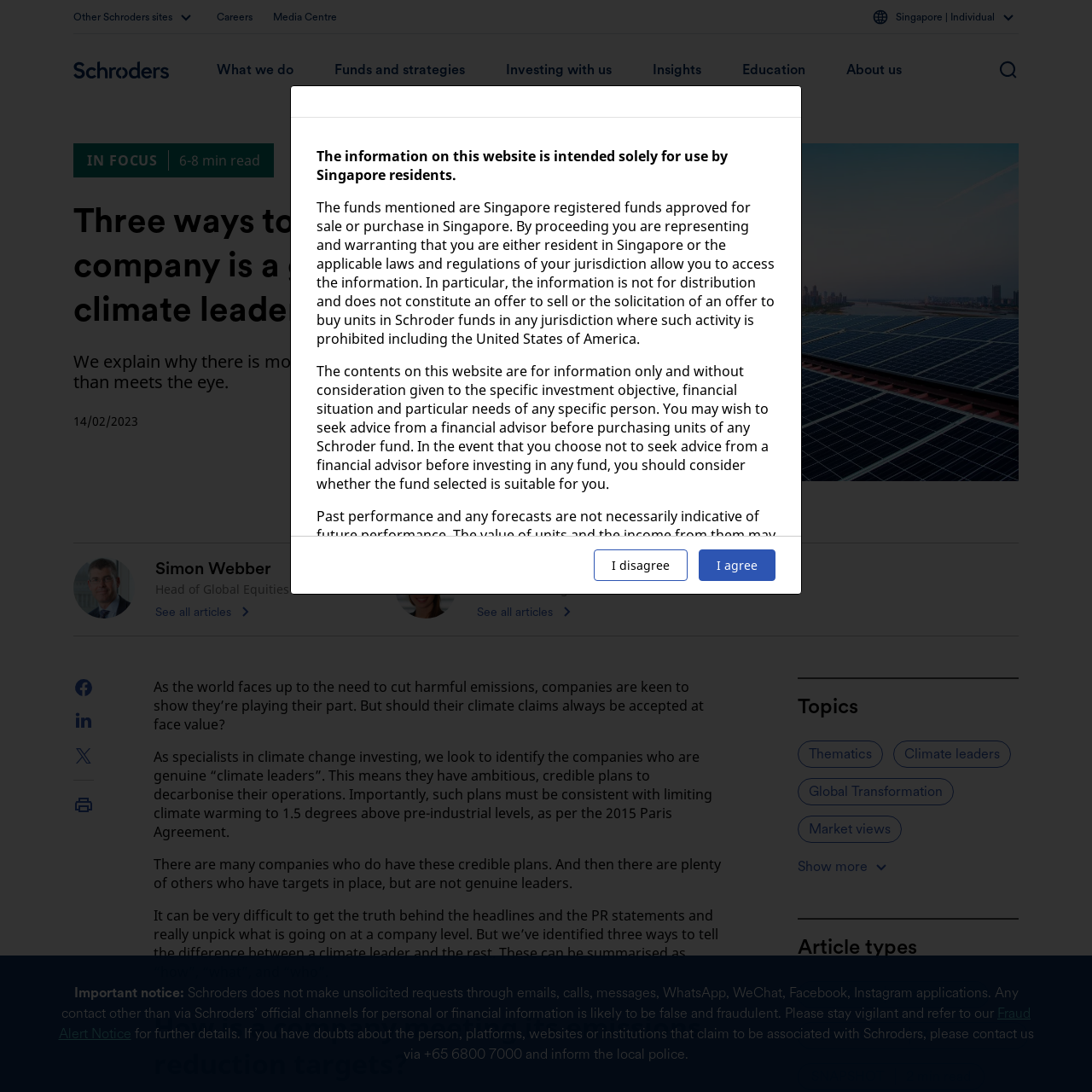Answer the question below using just one word or a short phrase: 
What is the purpose of the buttons 'Thematics', 'Climate leaders', etc.?

Filtering articles